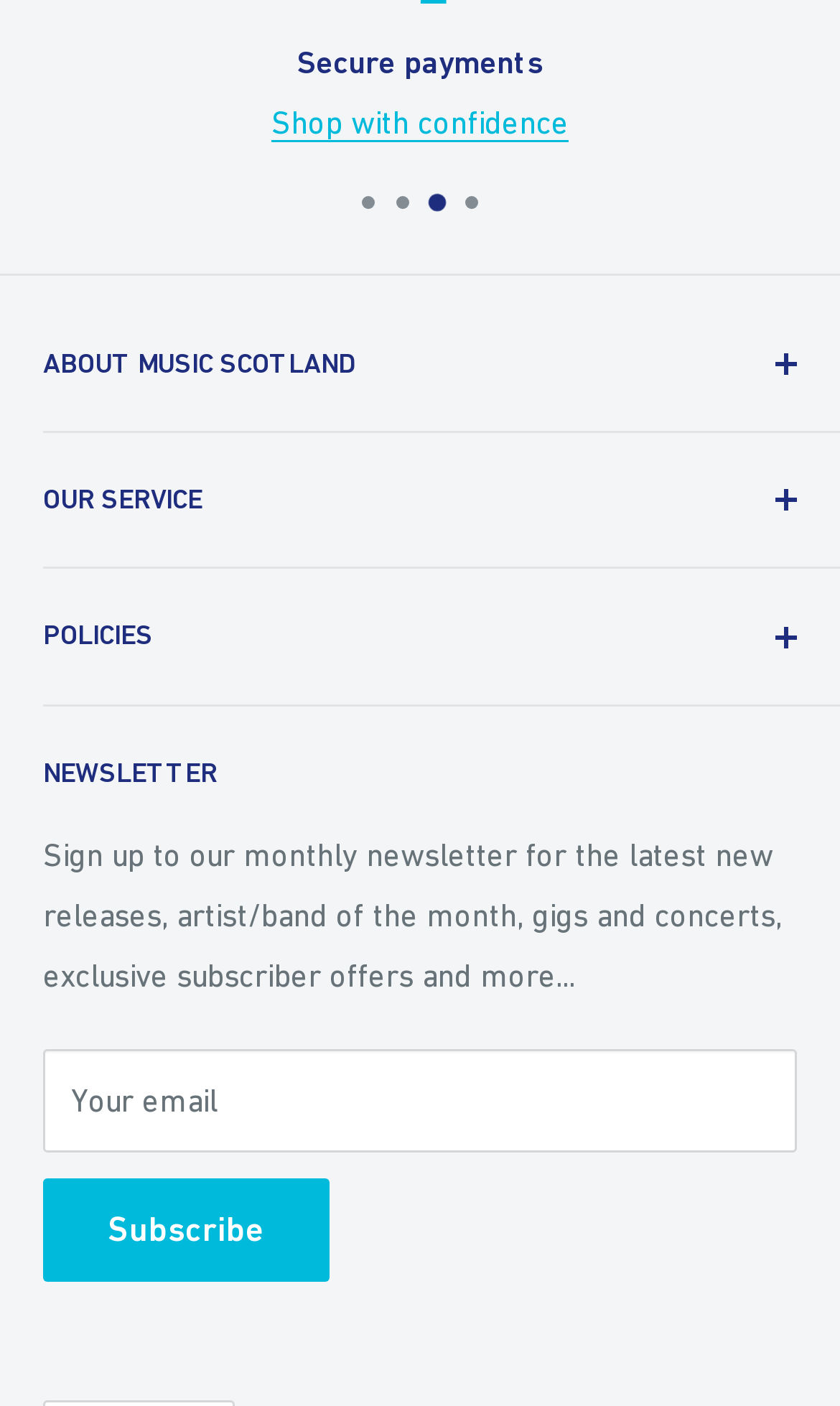Please study the image and answer the question comprehensively:
What is the business type of the website?

Based on the webpage content, it appears to be a family-run business specializing in Scottish, folk, and Celtic traditional music, with a huge selection of titles on CD, DVD, and music books, as well as instruments and accessories for sale.